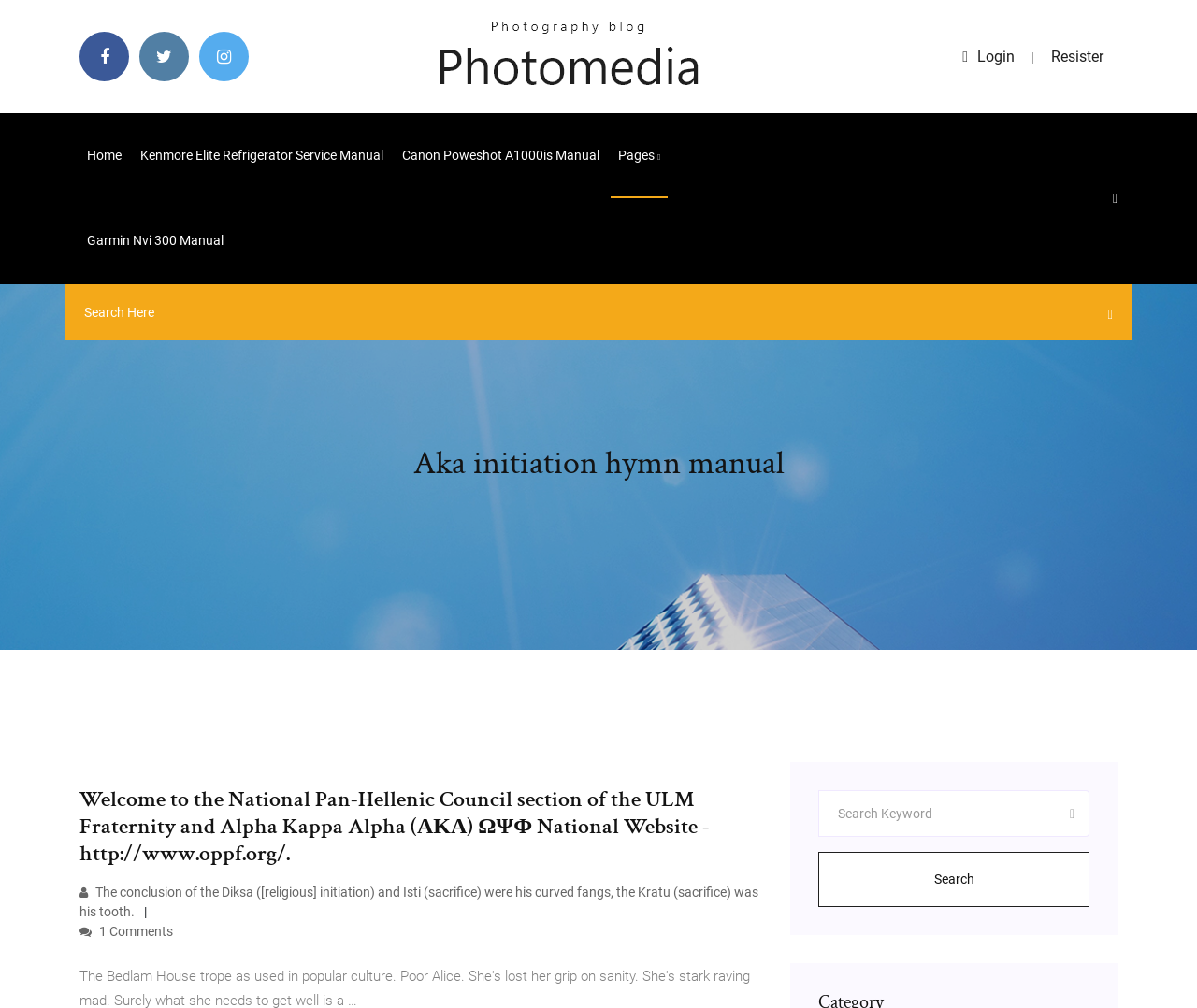Can you show the bounding box coordinates of the region to click on to complete the task described in the instruction: "Leave a comment"?

None